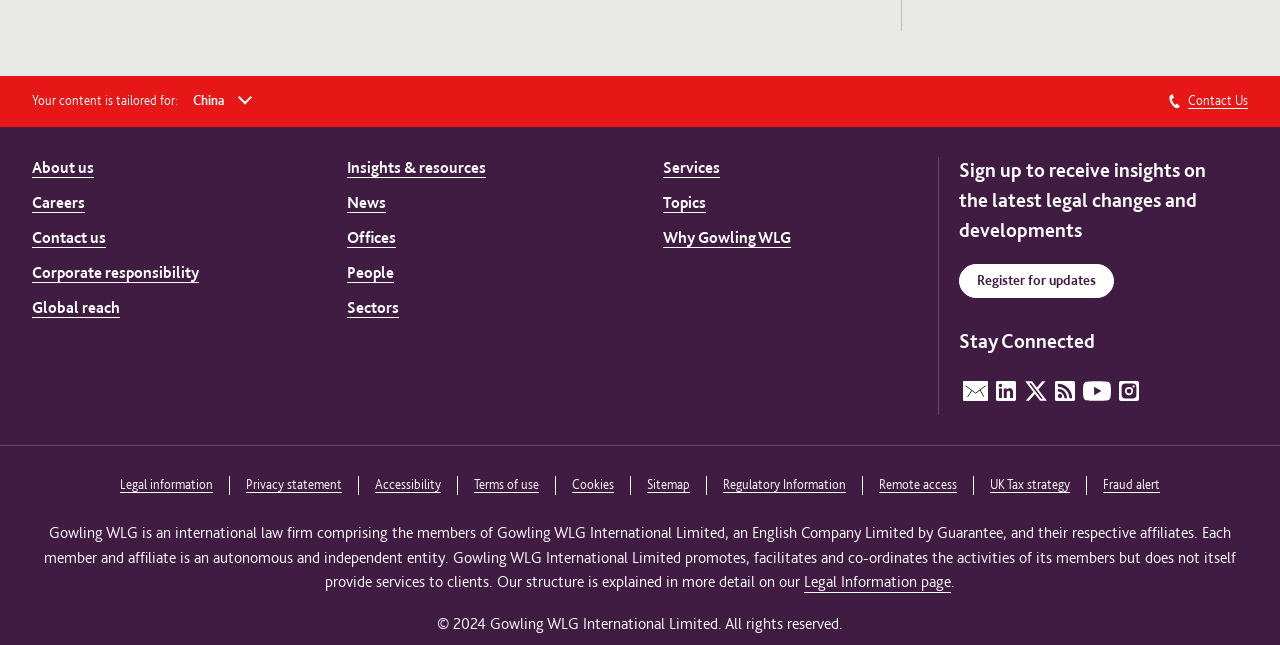Using the description "Contact Us", predict the bounding box of the relevant HTML element.

[0.928, 0.112, 0.975, 0.134]